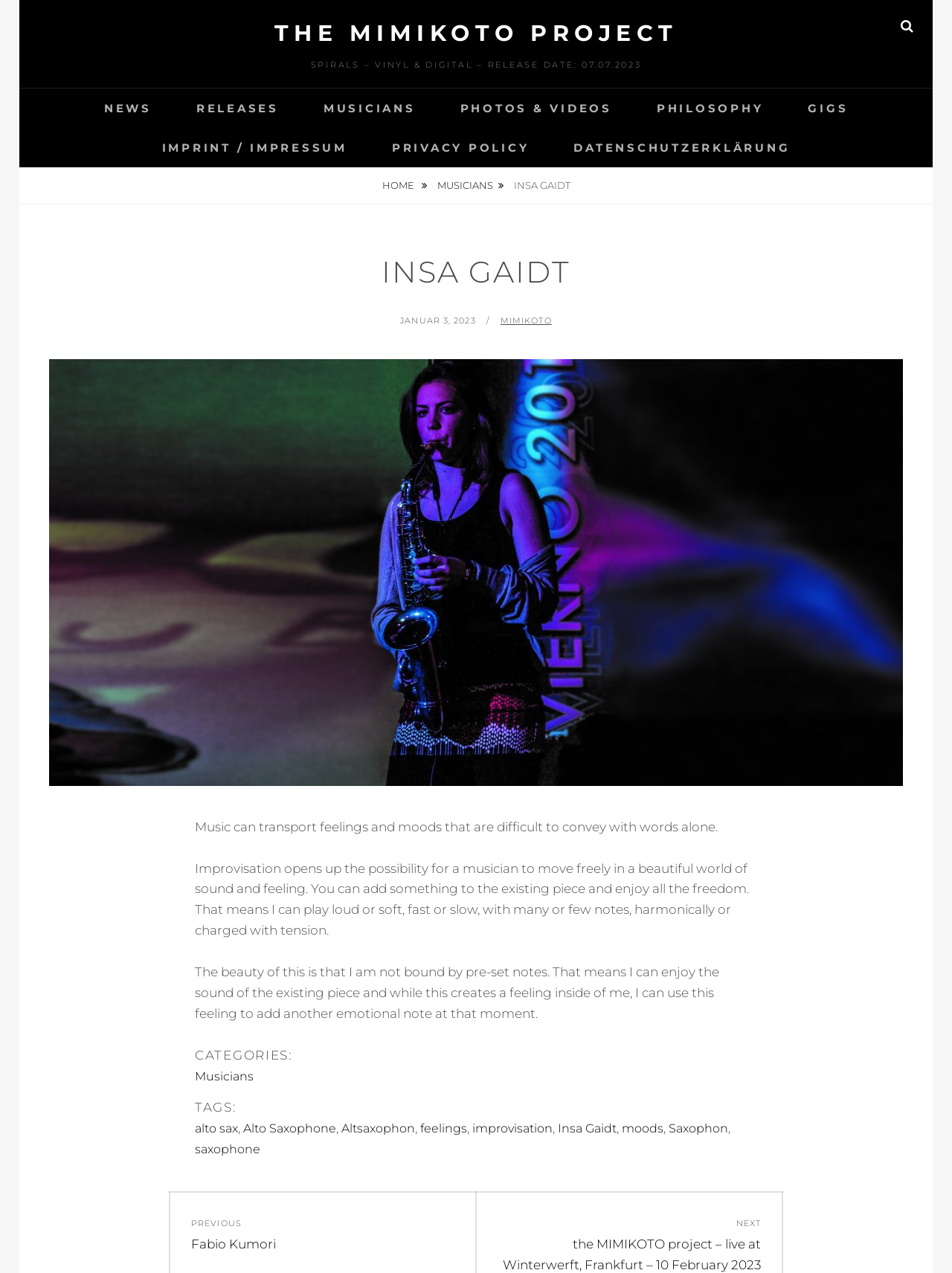Determine the bounding box coordinates for the clickable element required to fulfill the instruction: "Read about the musician Insa Gaidt". Provide the coordinates as four float numbers between 0 and 1, i.e., [left, top, right, bottom].

[0.539, 0.141, 0.599, 0.15]